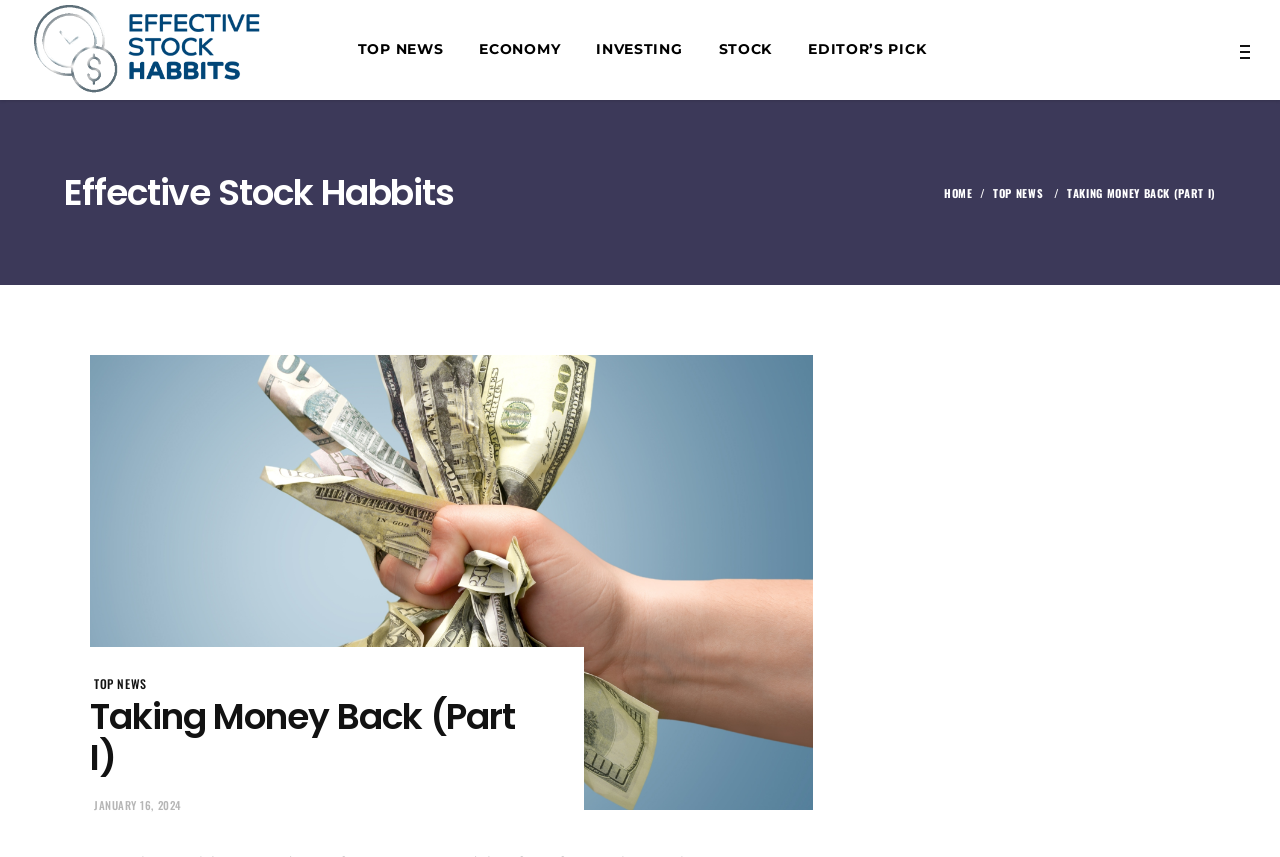Please locate the bounding box coordinates of the element's region that needs to be clicked to follow the instruction: "view Effective Stock Habbits". The bounding box coordinates should be provided as four float numbers between 0 and 1, i.e., [left, top, right, bottom].

[0.05, 0.2, 0.738, 0.249]